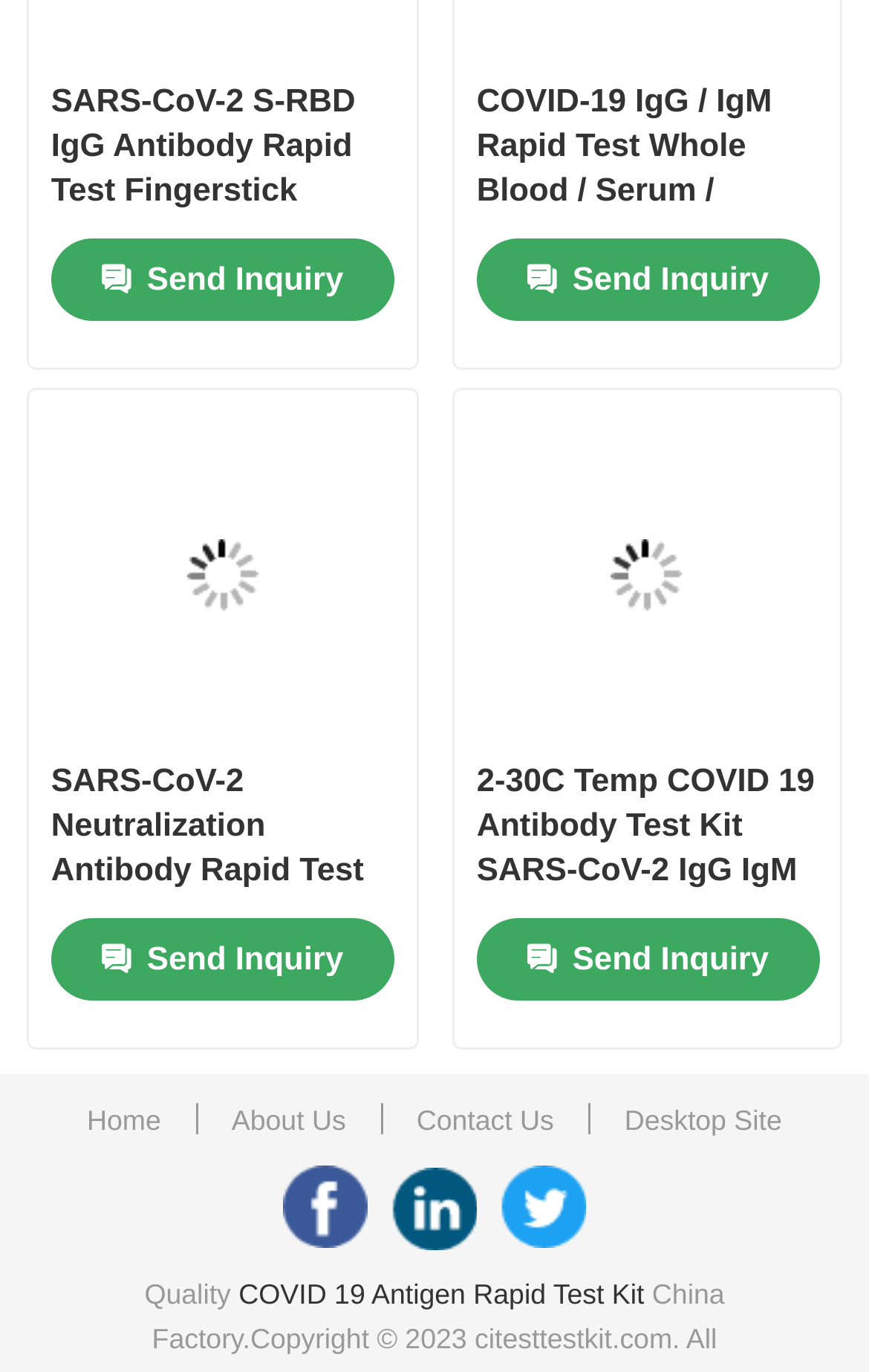Could you find the bounding box coordinates of the clickable area to complete this instruction: "View the 'SARS-CoV-2 S-RBD IgG Antibody Rapid Test Fingerstick Whole Blood Self Testing' product"?

[0.059, 0.059, 0.452, 0.157]